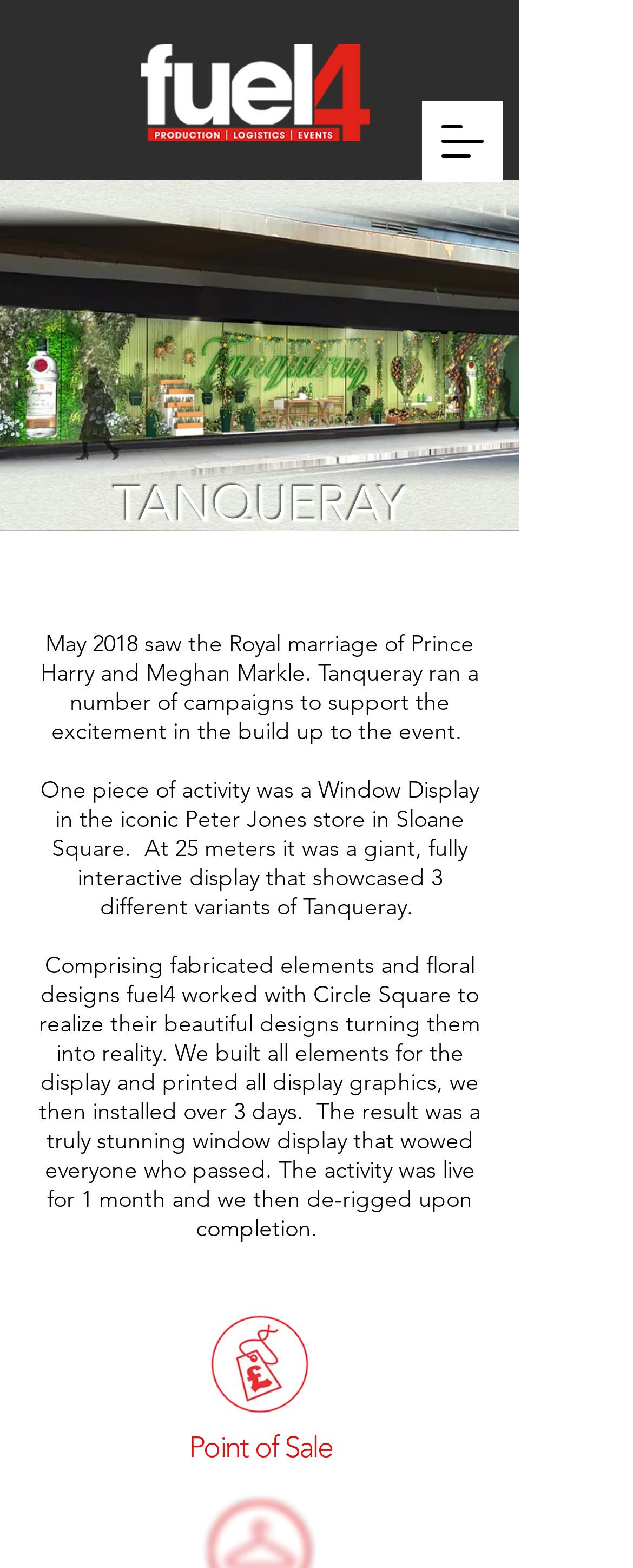Give a detailed explanation of the elements present on the webpage.

The webpage is a case study about a Tanqueray window display at Peter Jones store in Sloane Square. At the top right corner, there is a button to open a navigation menu. Below it, there is a Fuel4 logo, which is an image. 

On the left side of the page, there is a large image that takes up most of the width, showcasing the Tanqueray window display. Above this image, there is a heading that reads "TANQUERAY" in a prominent font. 

Below the image, there are three paragraphs of text that describe the campaign. The first paragraph explains that Tanqueray ran several campaigns to support the excitement around the Royal marriage of Prince Harry and Meghan Markle in May 2018. The second paragraph describes the window display at Peter Jones store, which was 25 meters long and showcased three different variants of Tanqueray. The third paragraph details how fuel4 worked with Circle Square to design and build the display, which was installed over three days and was live for a month.

At the bottom of the page, there is an image of various icons, and next to it, a heading that reads "Point of Sale" with a link to the same text.